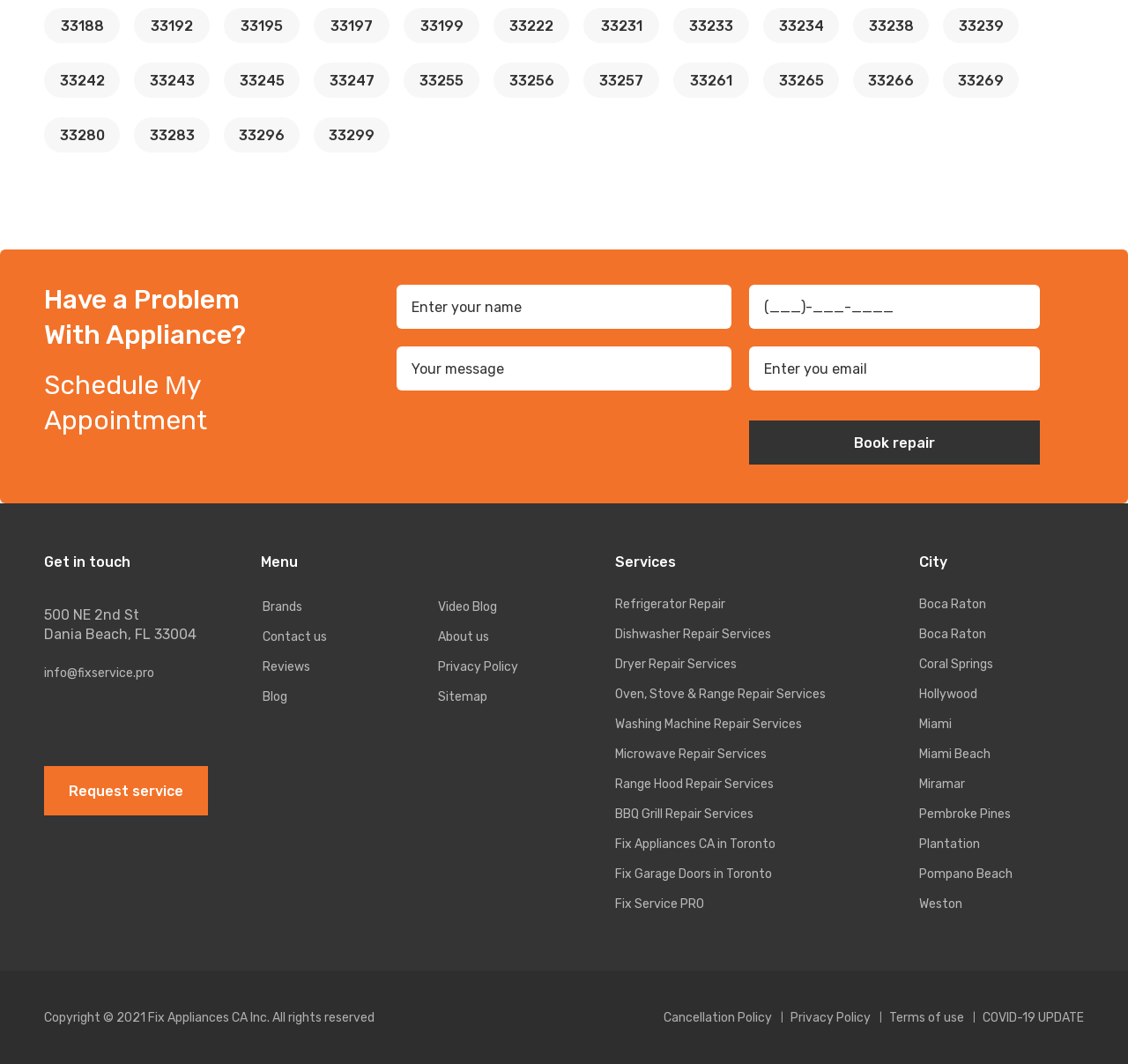Please find the bounding box coordinates of the element that needs to be clicked to perform the following instruction: "Enter your name". The bounding box coordinates should be four float numbers between 0 and 1, represented as [left, top, right, bottom].

[0.352, 0.268, 0.648, 0.309]